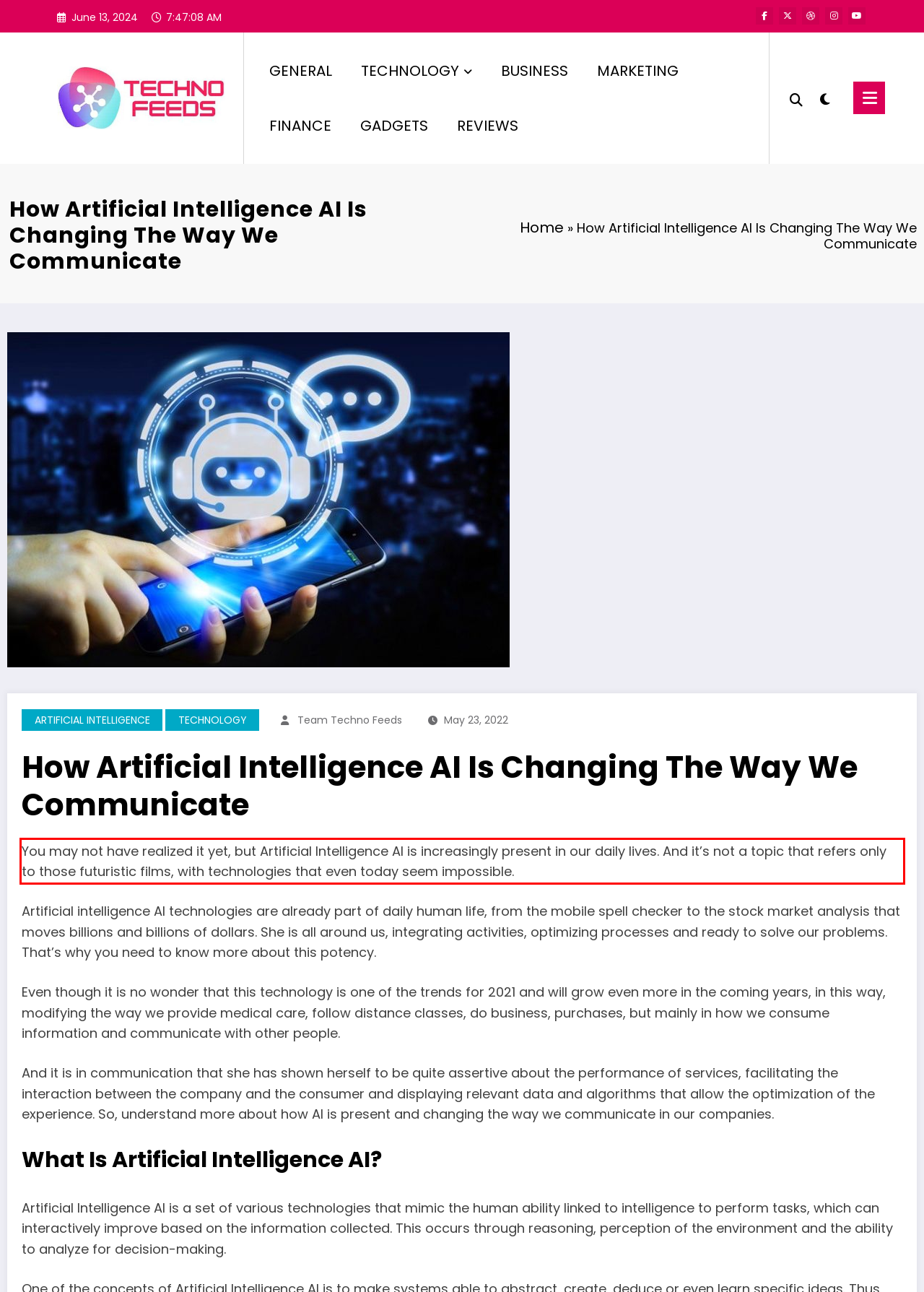Given a screenshot of a webpage containing a red bounding box, perform OCR on the text within this red bounding box and provide the text content.

You may not have realized it yet, but Artificial Intelligence AI is increasingly present in our daily lives. And it’s not a topic that refers only to those futuristic films, with technologies that even today seem impossible.